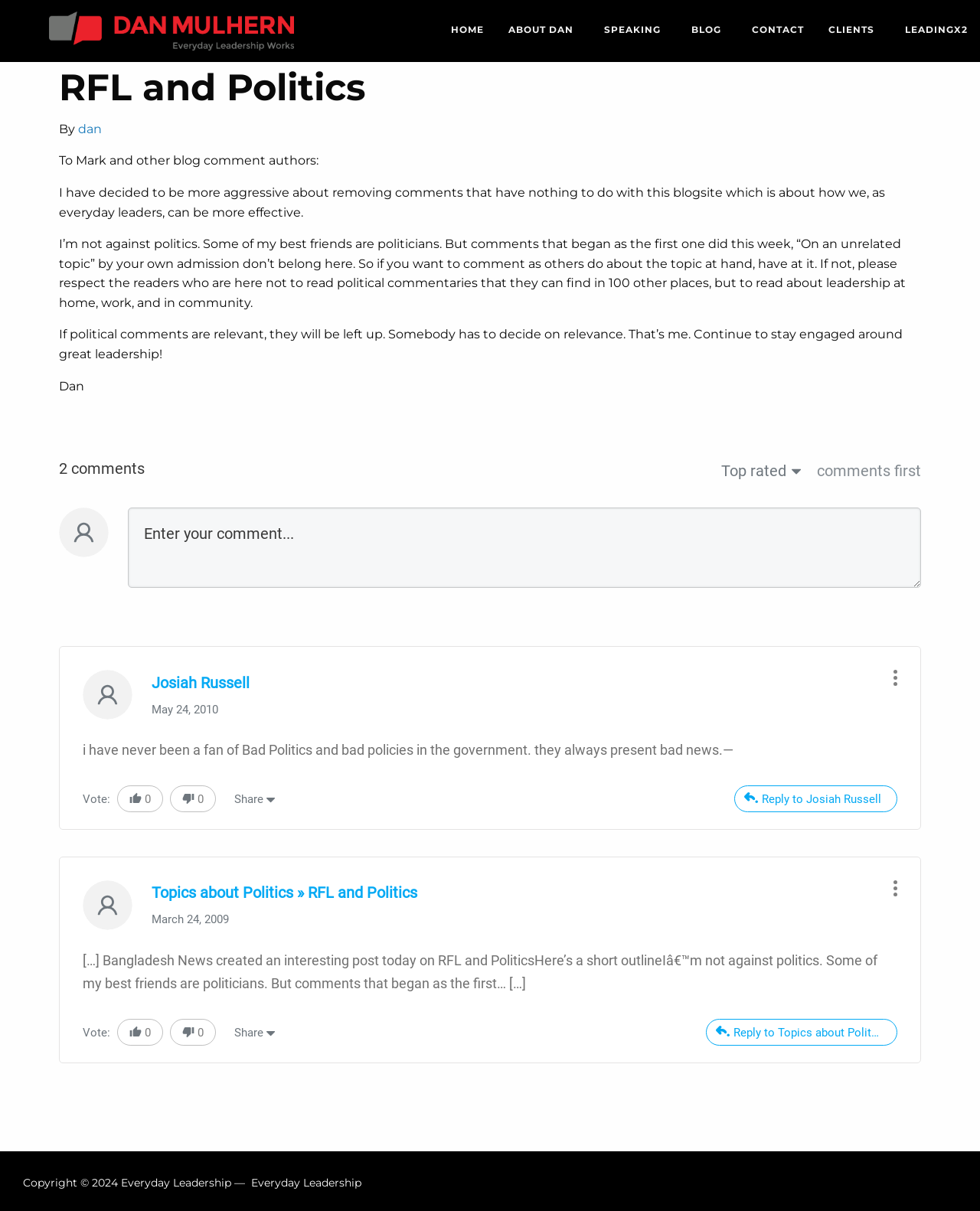Please identify the bounding box coordinates of the element that needs to be clicked to perform the following instruction: "Enter a comment in the text box".

[0.13, 0.419, 0.94, 0.486]